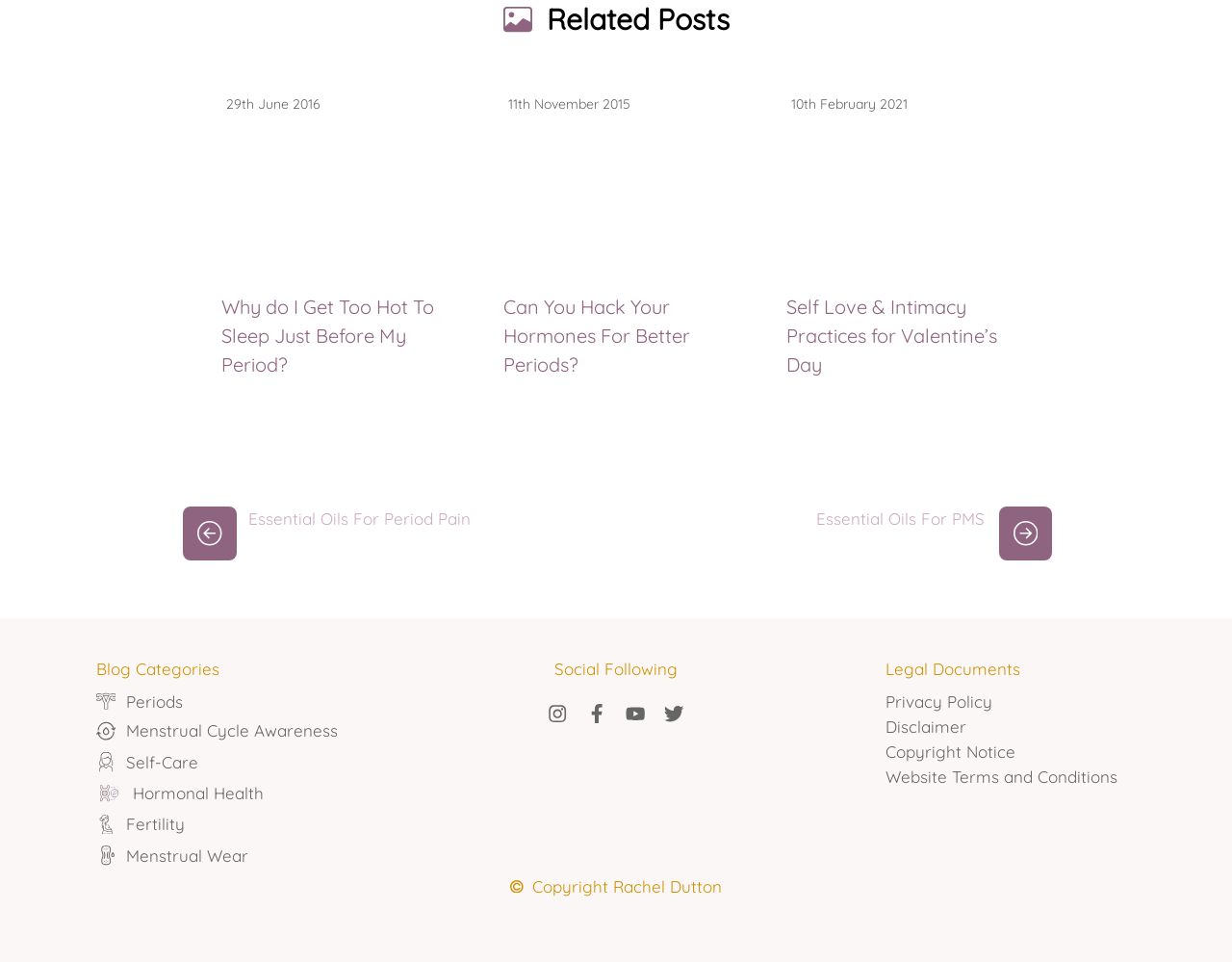How many social media links are there?
Please describe in detail the information shown in the image to answer the question.

I looked at the 'StaticText' element with the text 'Social Following' and the links below it. There is only one link, which is likely to be a social media link.